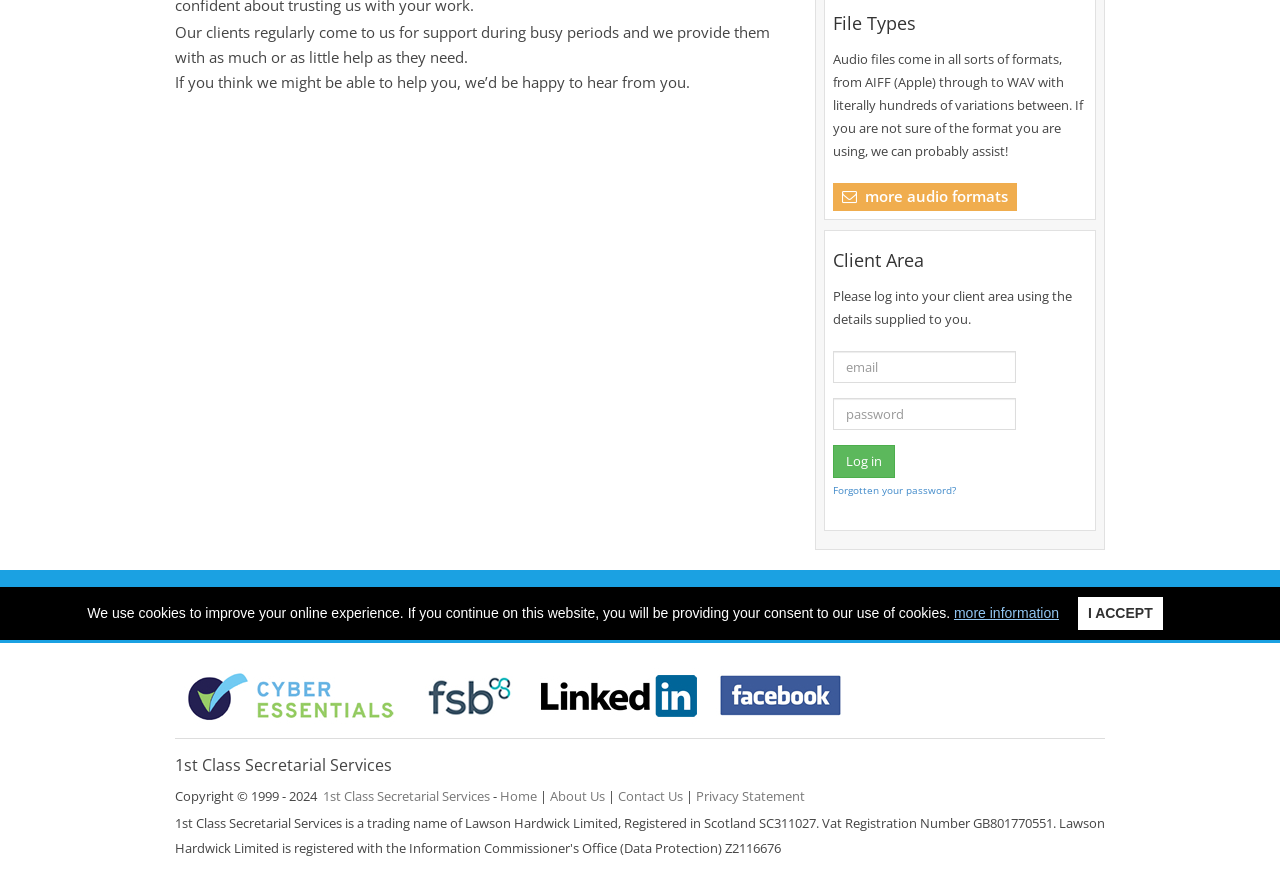Bounding box coordinates must be specified in the format (top-left x, top-left y, bottom-right x, bottom-right y). All values should be floating point numbers between 0 and 1. What are the bounding box coordinates of the UI element described as: Privacy Statement

[0.544, 0.901, 0.629, 0.922]